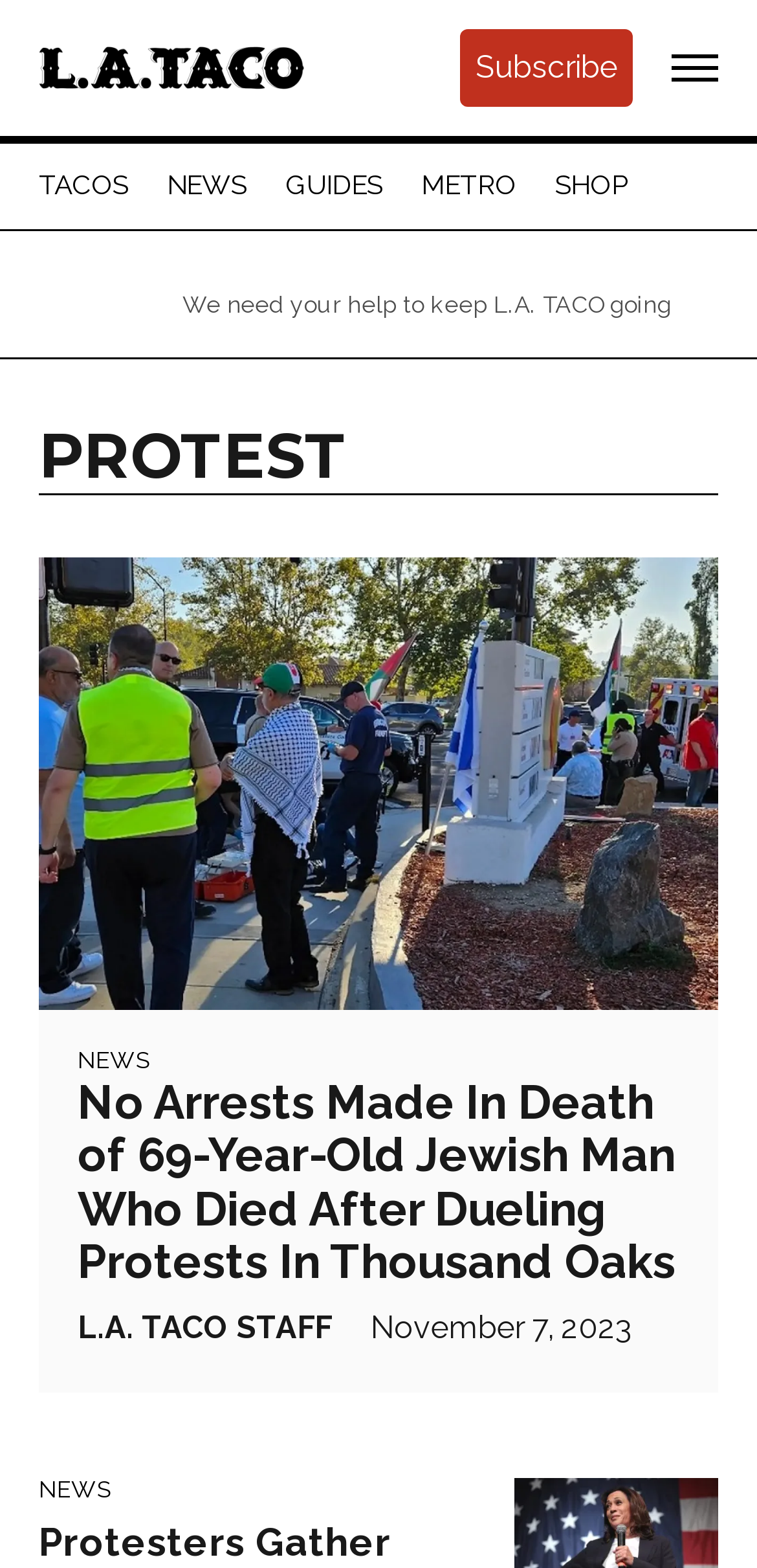Please indicate the bounding box coordinates of the element's region to be clicked to achieve the instruction: "open menu". Provide the coordinates as four float numbers between 0 and 1, i.e., [left, top, right, bottom].

[0.887, 0.025, 0.949, 0.062]